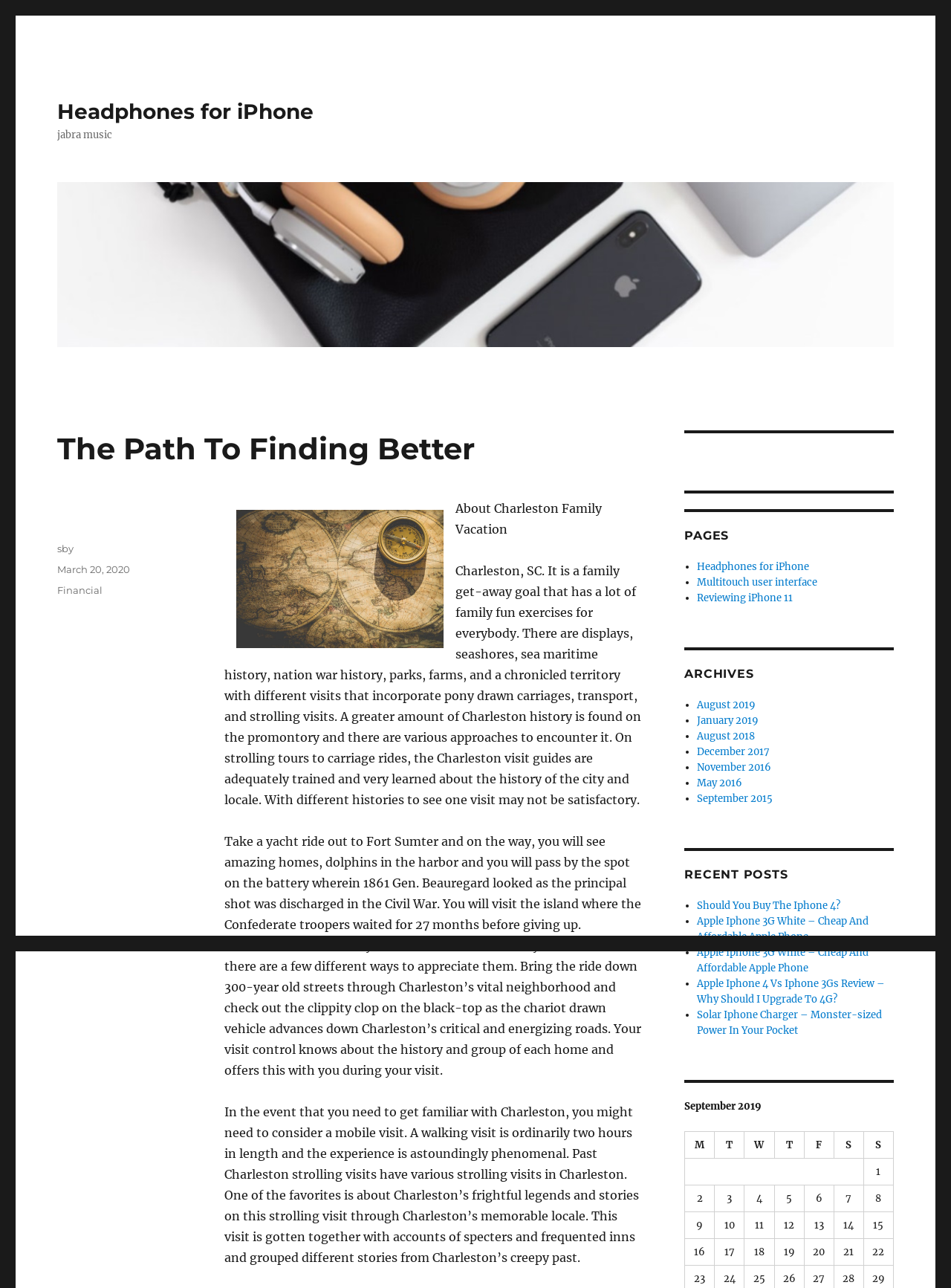What is the name of the city described in the text?
Analyze the image and deliver a detailed answer to the question.

The text describes Charleston, SC as a family get-away goal with various fun exercises for everybody, including displays, seashores, sea maritime history, nation war history, parks, farms, and a chronicled territory with different visits.